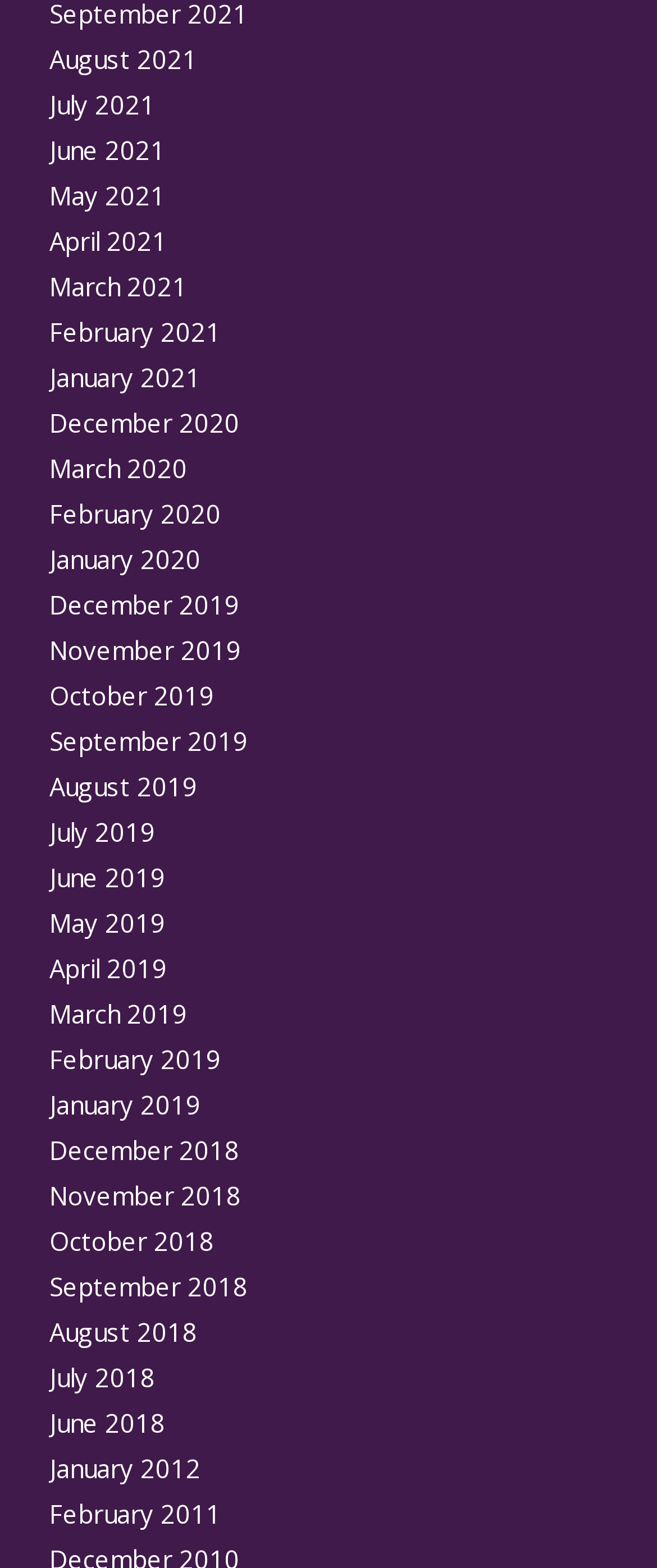What is the earliest month listed? Refer to the image and provide a one-word or short phrase answer.

January 2012